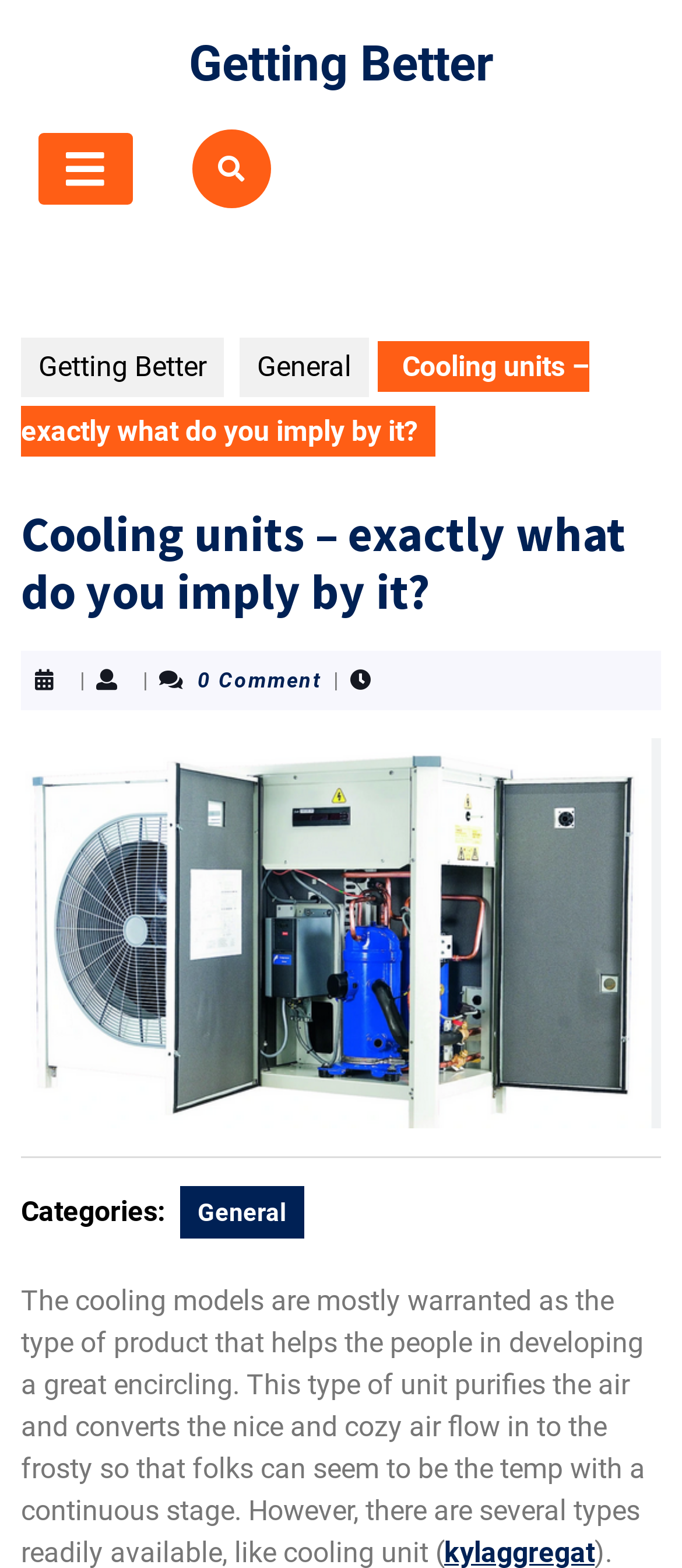What is the category of the current post?
Please use the visual content to give a single word or phrase answer.

General